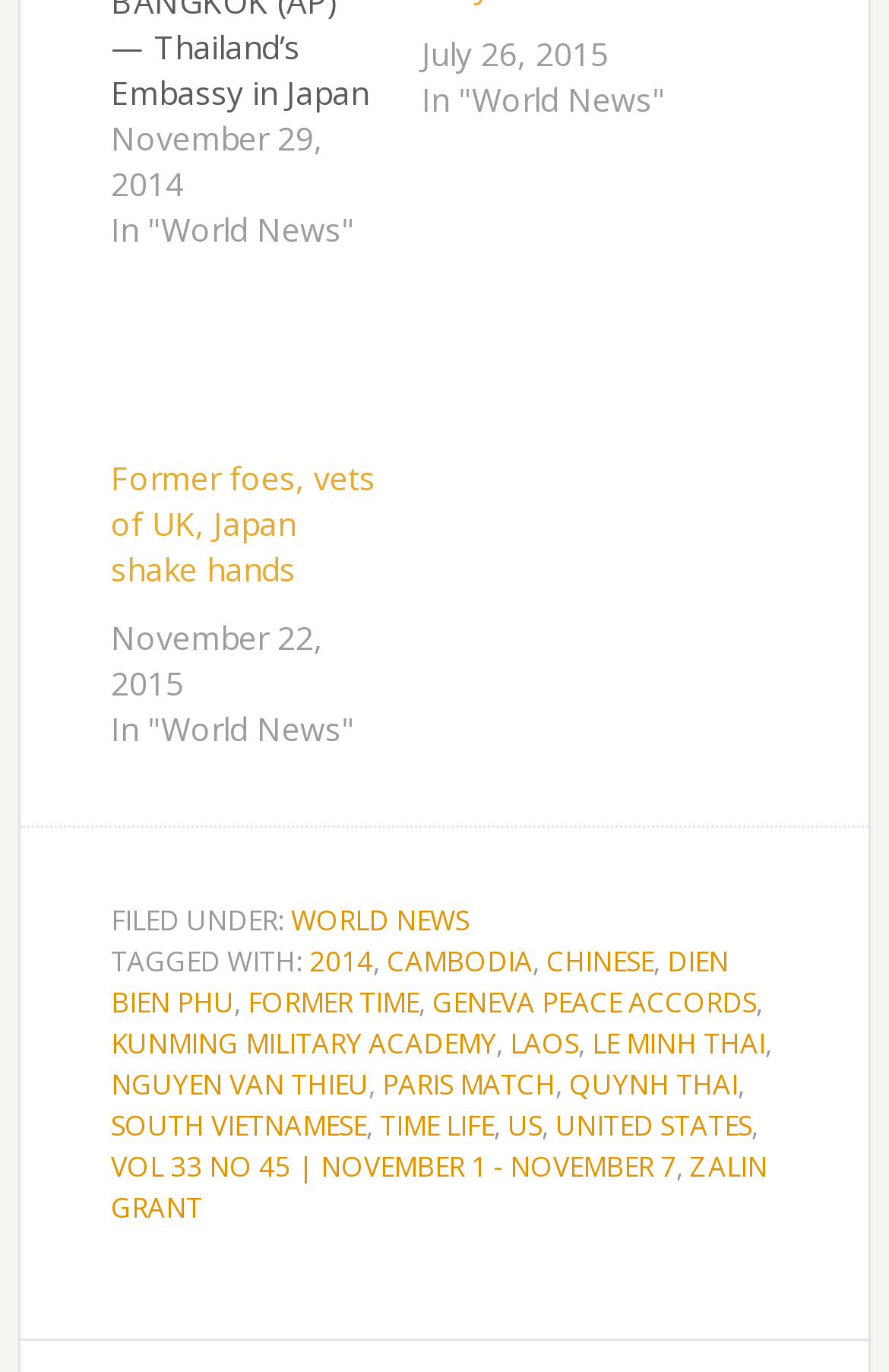Identify the bounding box coordinates of the section that should be clicked to achieve the task described: "Explore article from 'November 22, 2015'".

[0.125, 0.448, 0.364, 0.513]